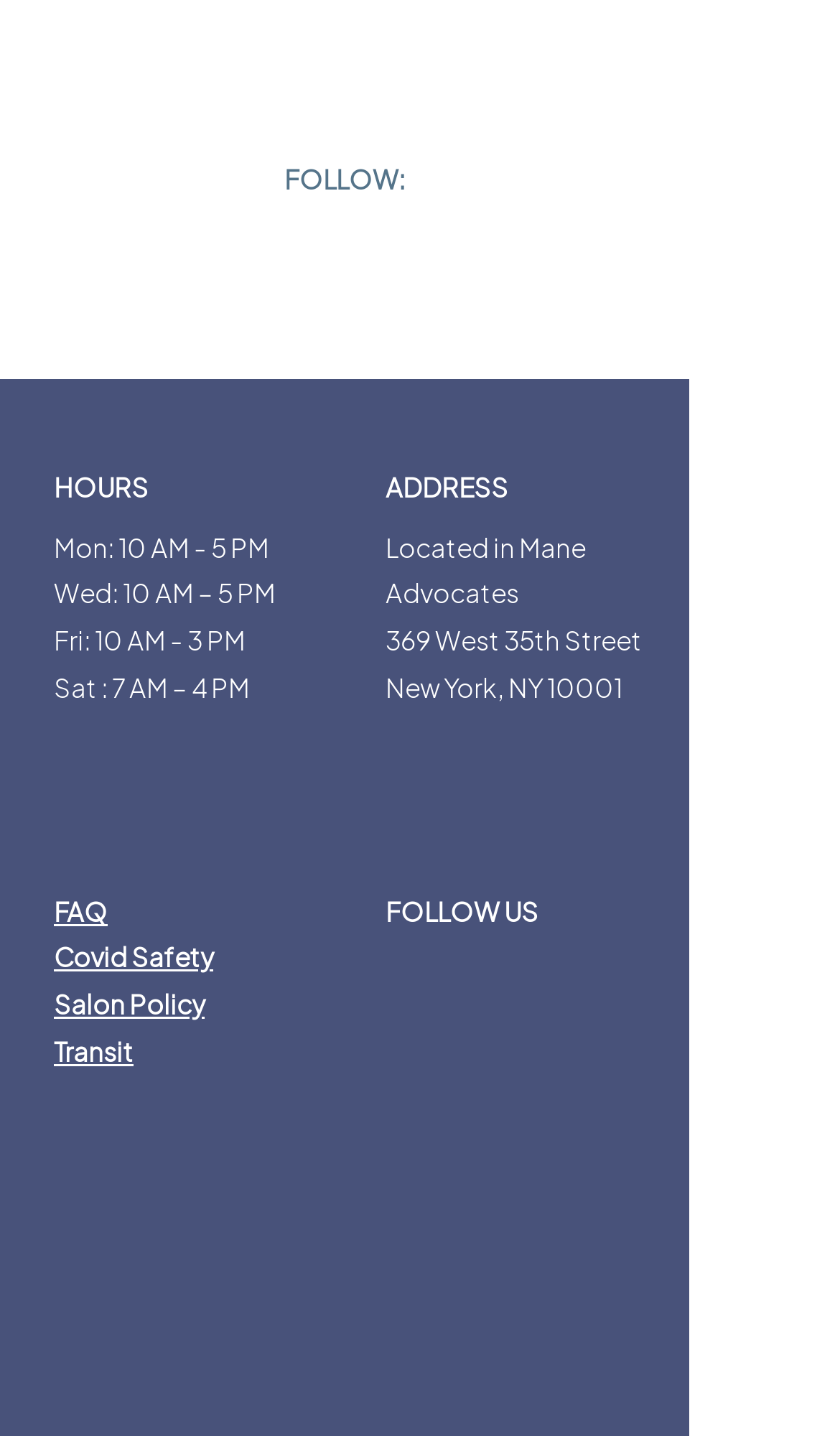Using the webpage screenshot, find the UI element described by Salon Policy. Provide the bounding box coordinates in the format (top-left x, top-left y, bottom-right x, bottom-right y), ensuring all values are floating point numbers between 0 and 1.

[0.064, 0.688, 0.244, 0.711]